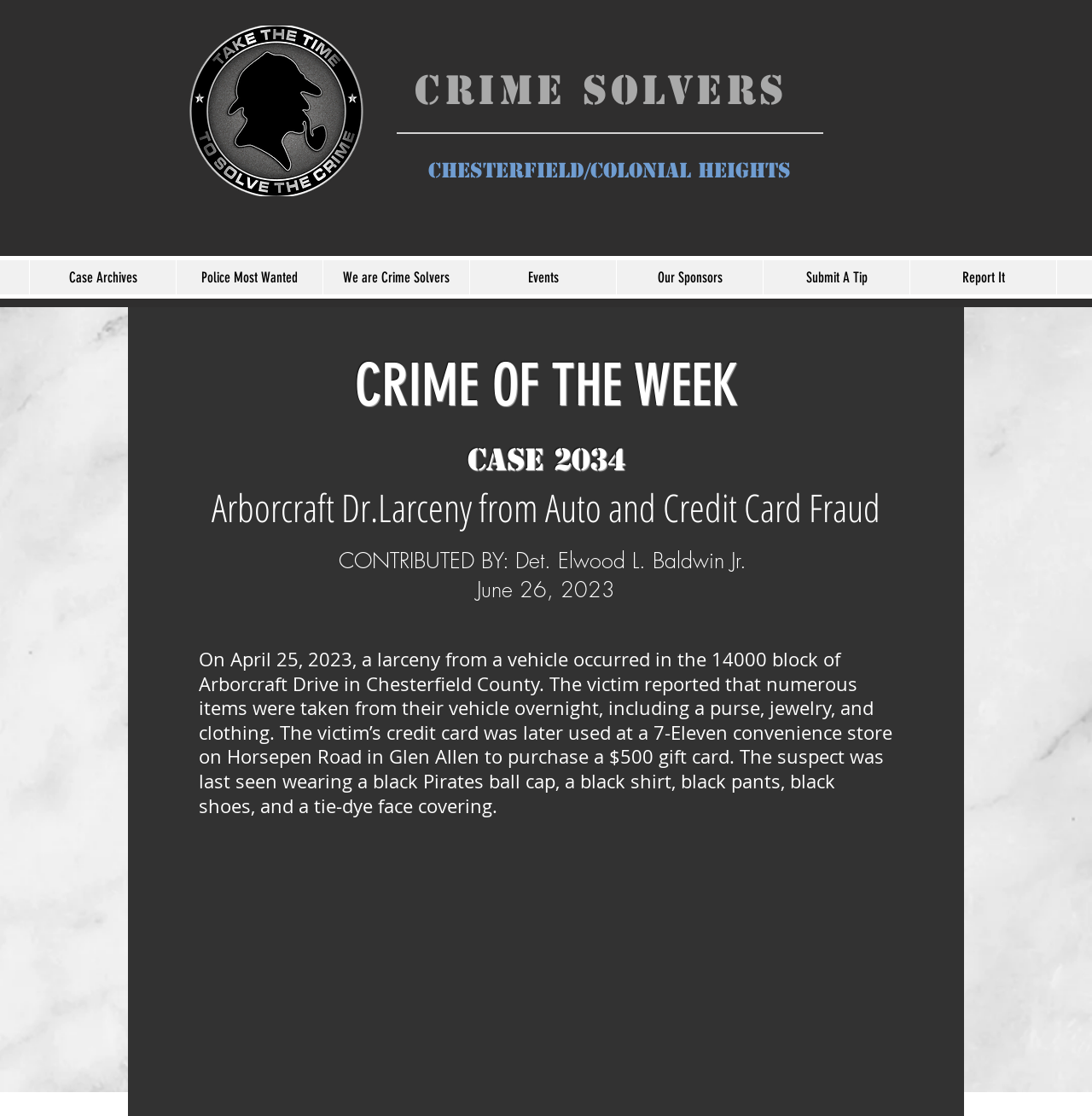Please mark the clickable region by giving the bounding box coordinates needed to complete this instruction: "Read about the CRIME OF THE WEEK".

[0.314, 0.307, 0.686, 0.378]